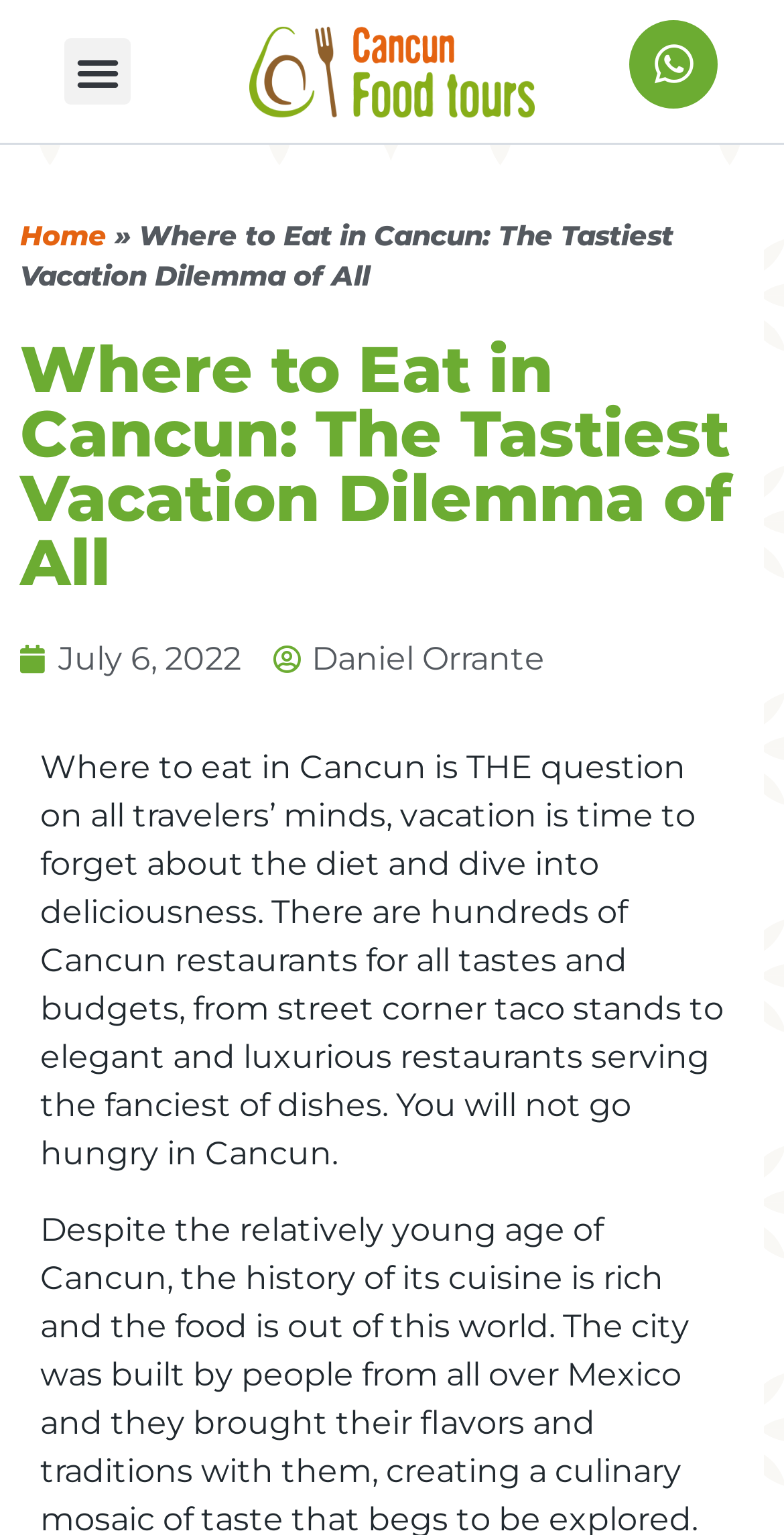What is the topic of the article?
Utilize the information in the image to give a detailed answer to the question.

I found the topic by looking at the title of the article, which says 'Where to Eat in Cancun: The Tastiest Vacation Dilemma of All'.